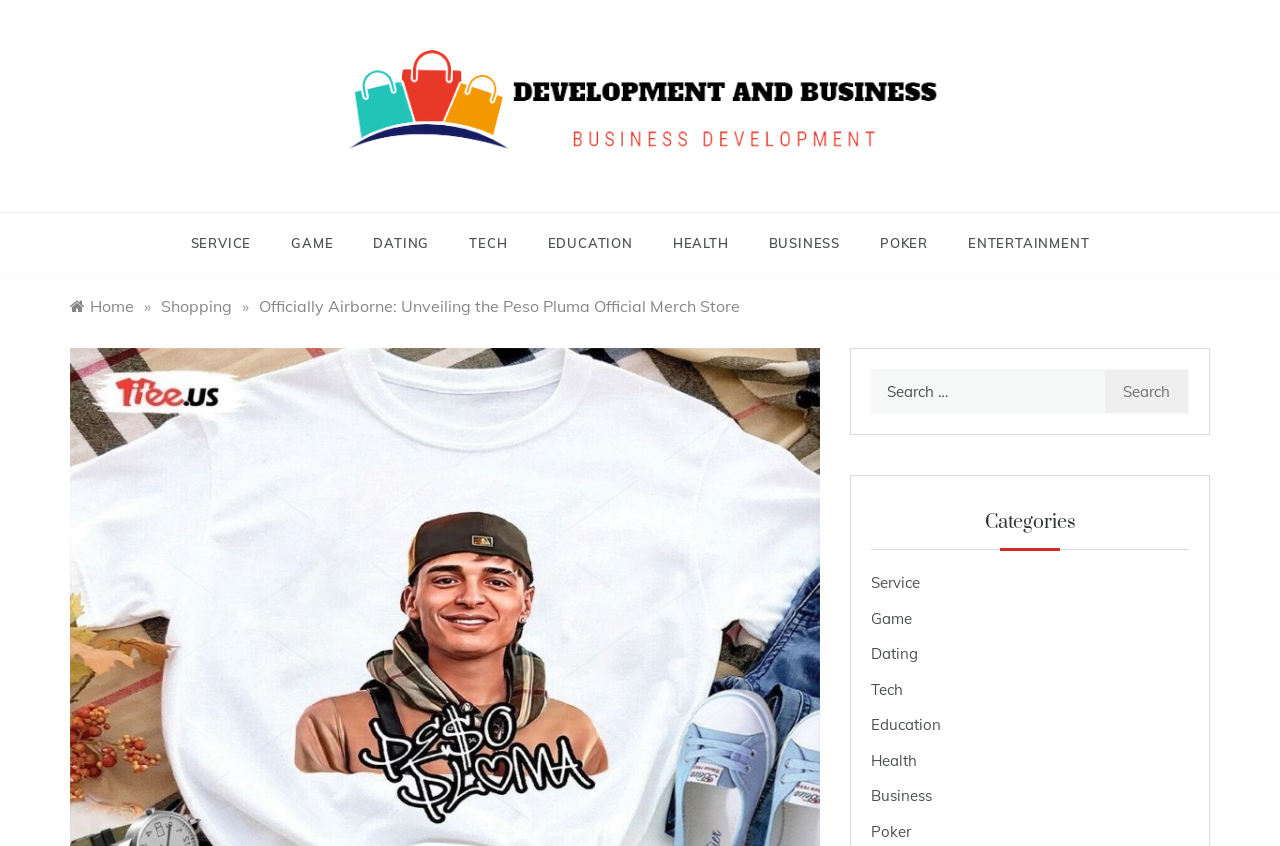What is the principal heading displayed on the webpage?

Development And Business